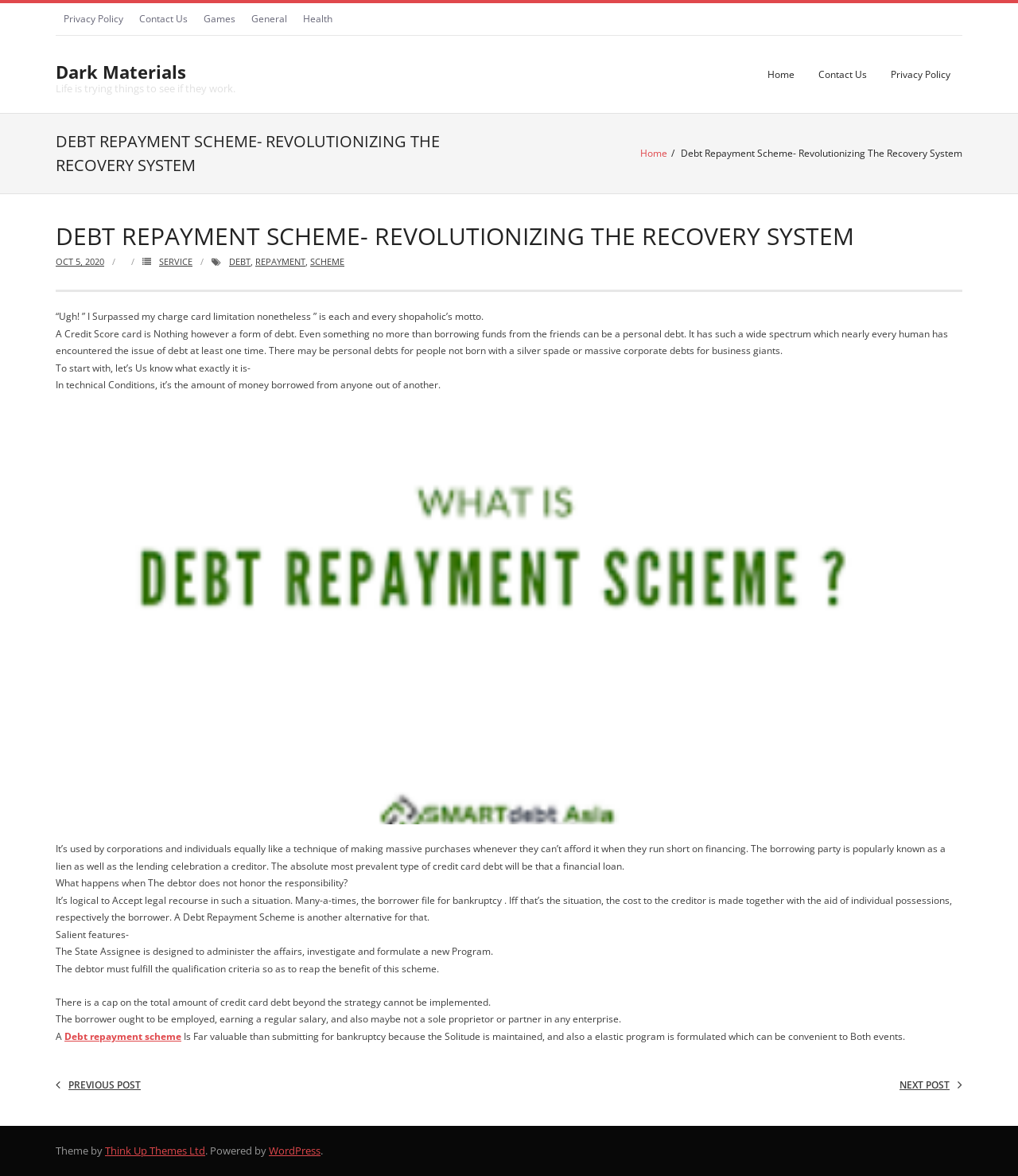Can you look at the image and give a comprehensive answer to the question:
What happens when the debtor does not honor the responsibility?

When the debtor does not honor the responsibility, it's logical to accept legal recourse, as mentioned in the webpage, and in some cases, the borrower may file for bankruptcy, or a Debt Repayment Scheme can be implemented.